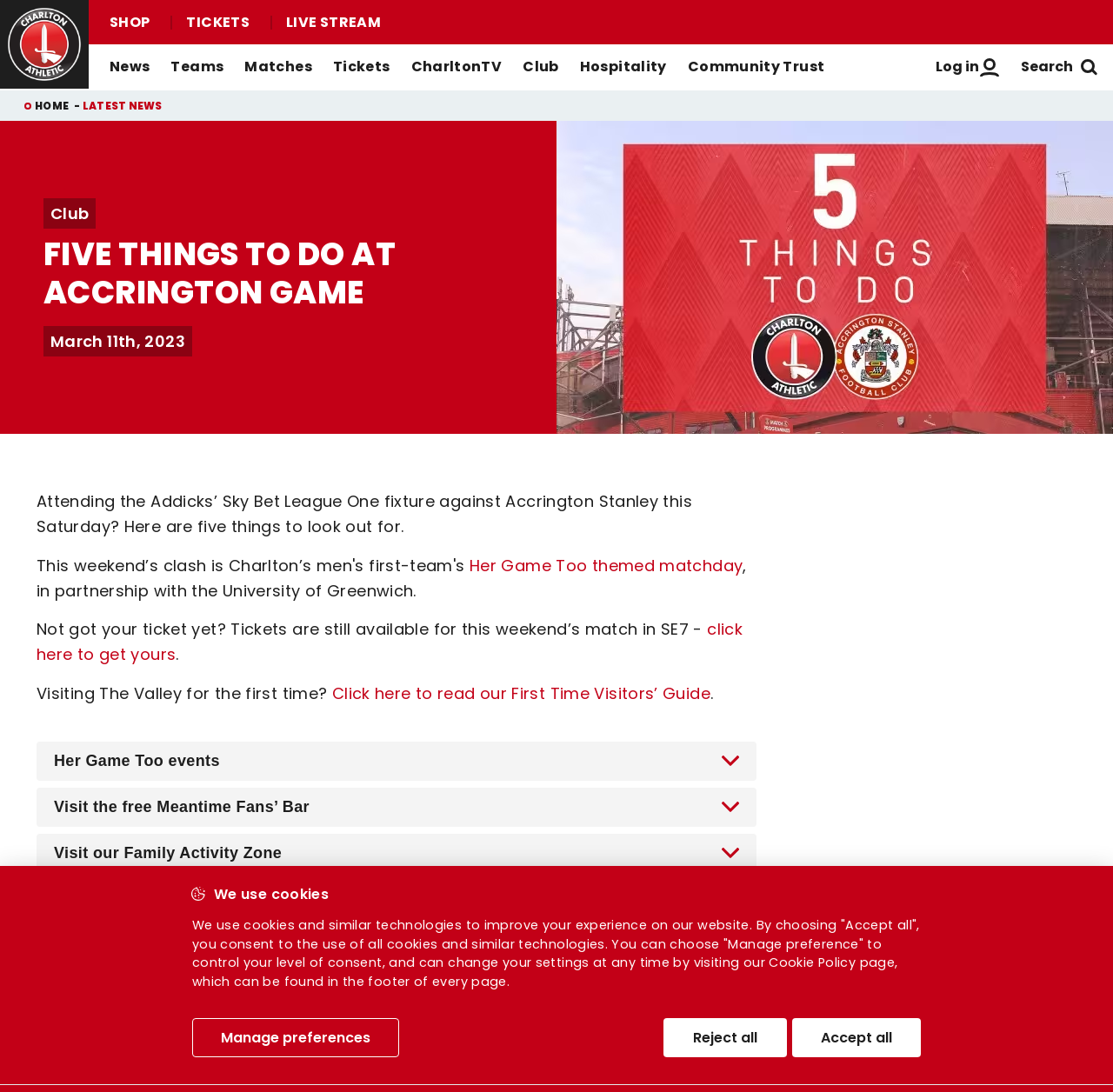What is the second link in the 'Club' section?
From the screenshot, provide a brief answer in one word or phrase.

Hospitality